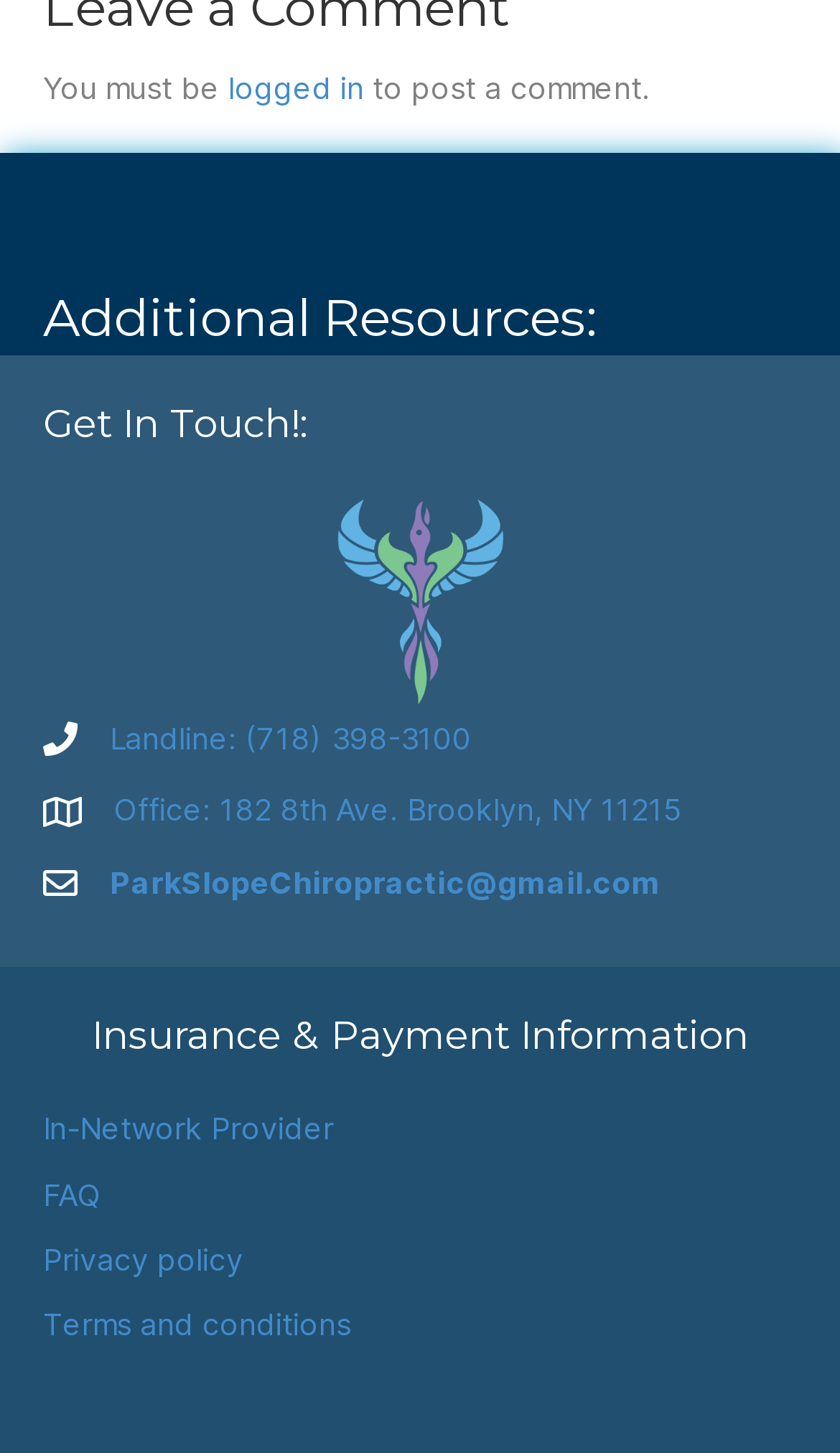Show the bounding box coordinates for the HTML element described as: "ParkSlopeChiropractic@gmail.com".

[0.131, 0.594, 0.787, 0.619]